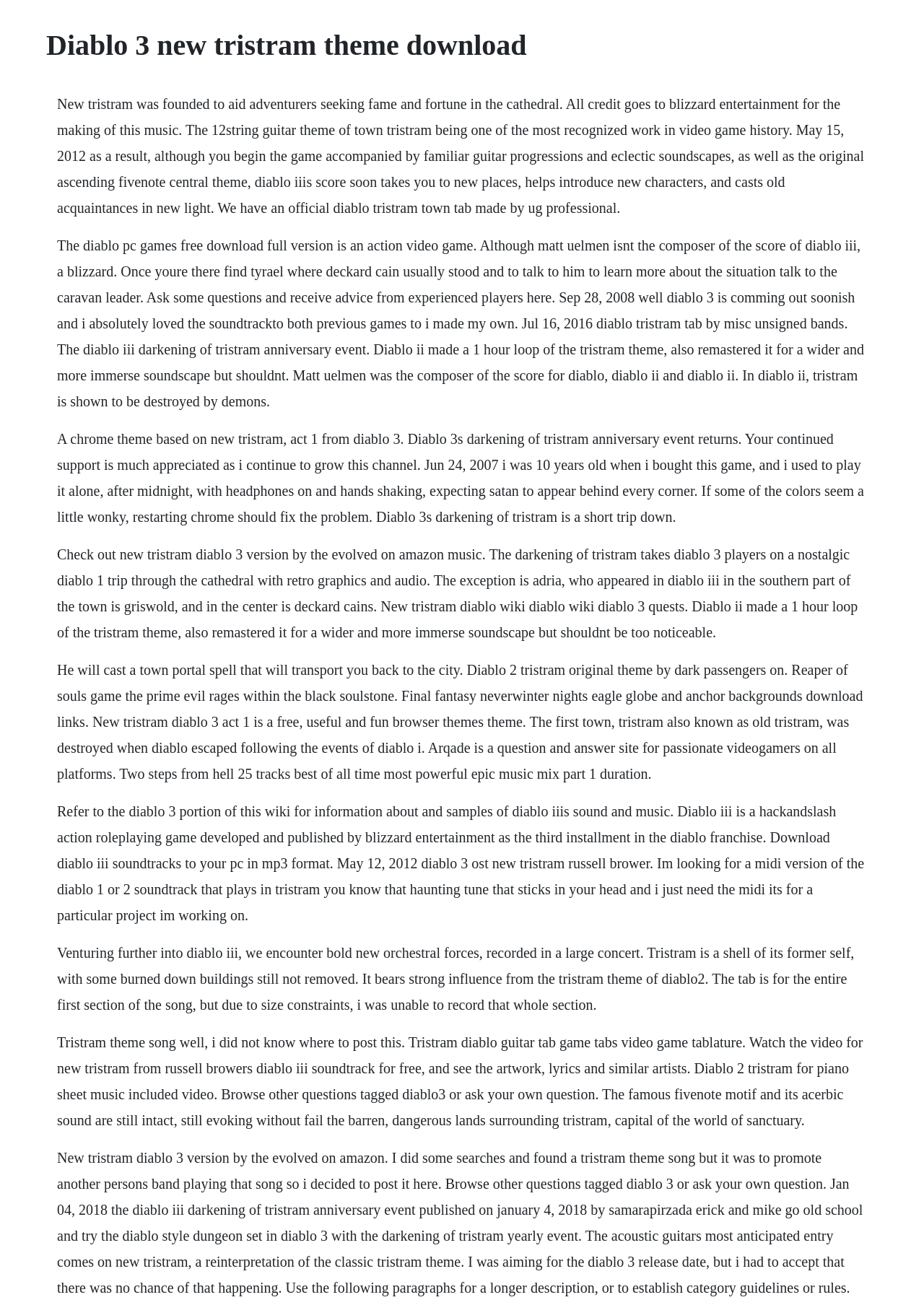Please identify the webpage's heading and generate its text content.

Diablo 3 new tristram theme download